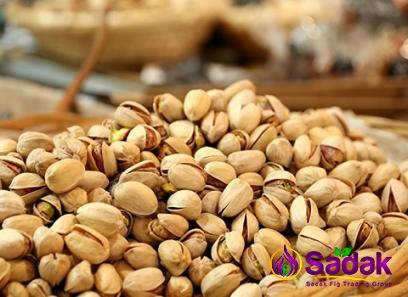What type of atmosphere is created by the market setting?
Look at the screenshot and respond with a single word or phrase.

Earthy and inviting